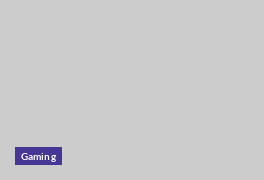What is the purpose of the button?
Provide a concise answer using a single word or phrase based on the image.

To explore gaming topics